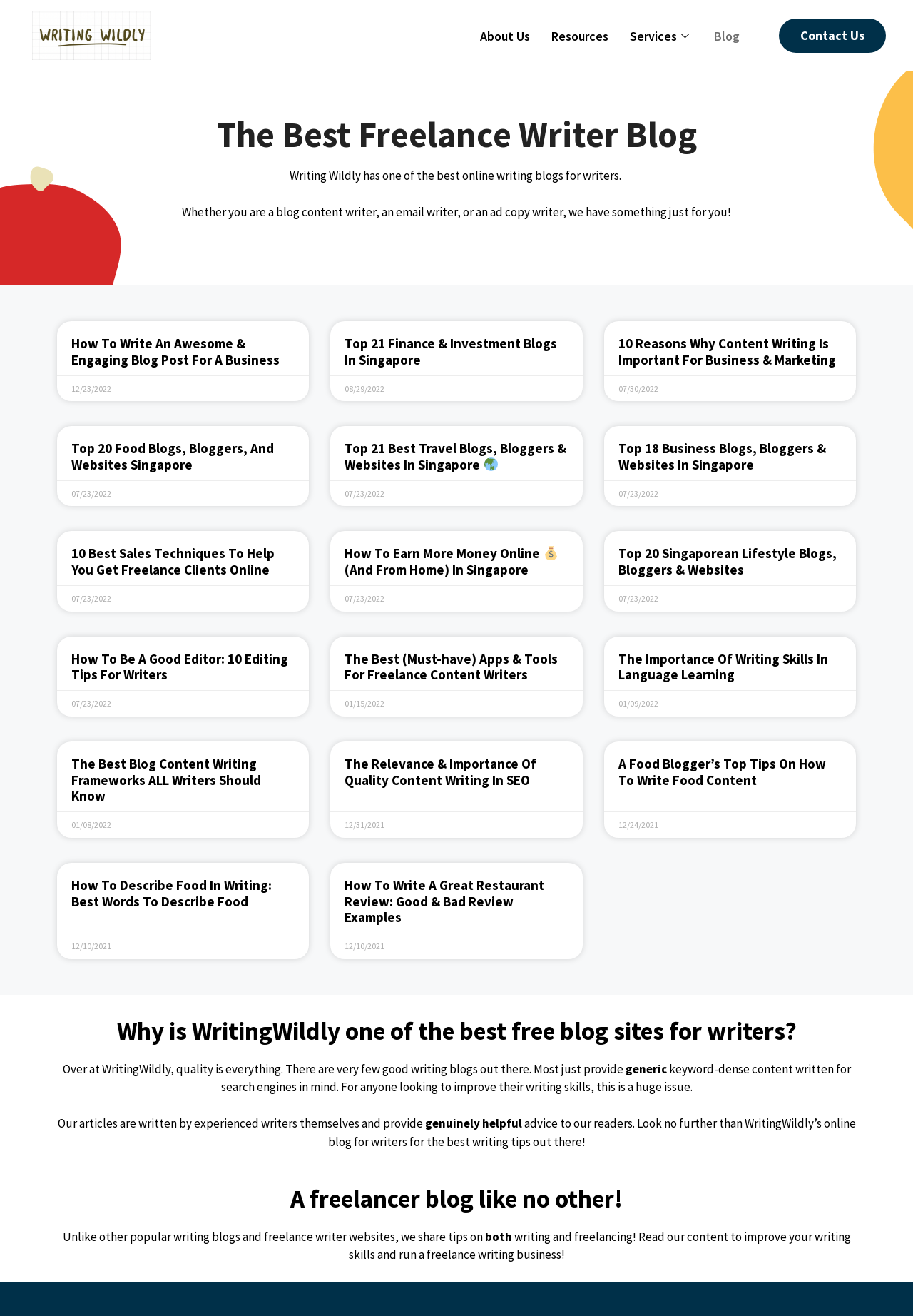Please provide a one-word or phrase answer to the question: 
How many articles are on the webpage?

15